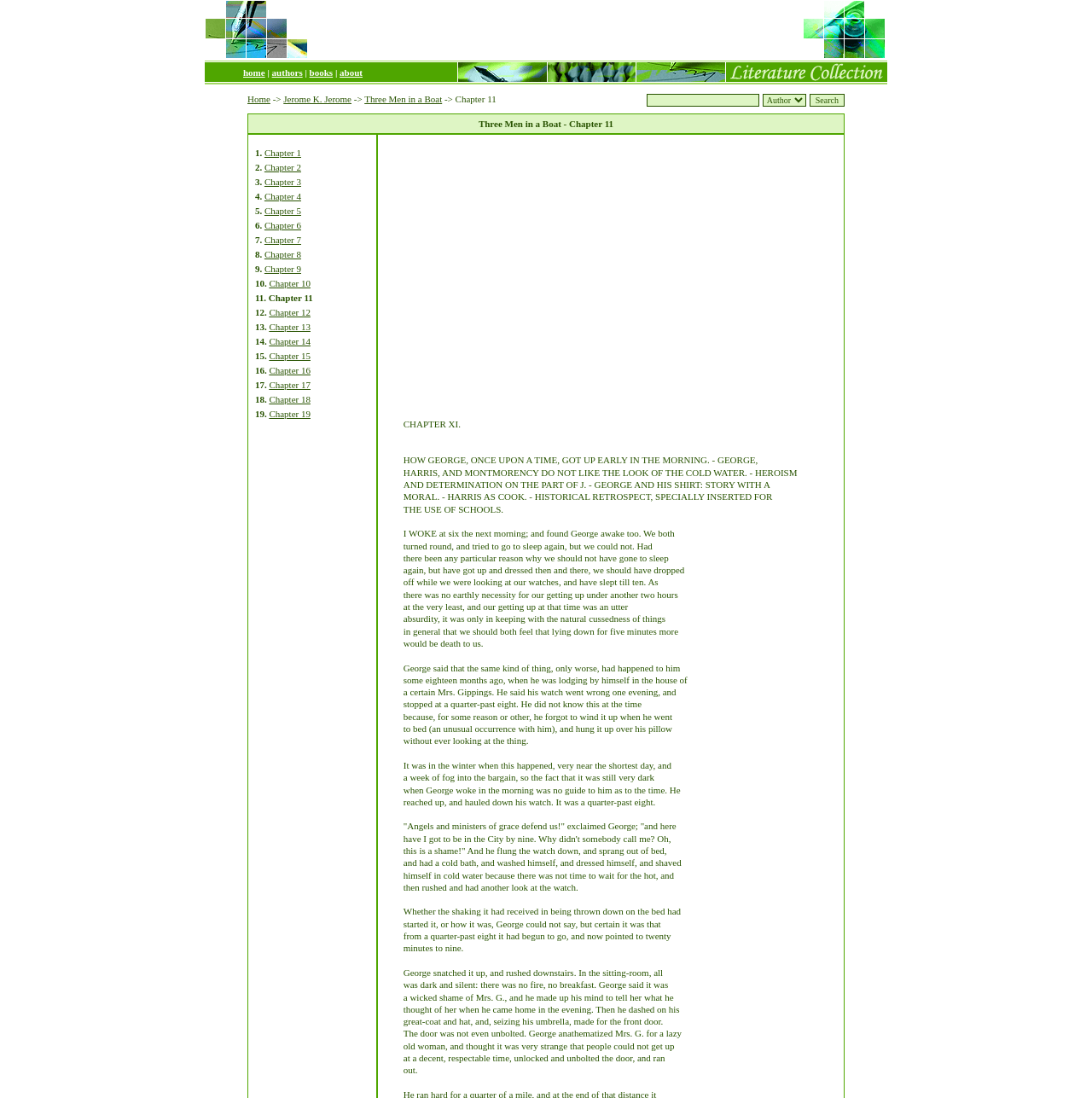What is the author of Three Men in a Boat?
Provide a detailed answer to the question, using the image to inform your response.

I found the author's name in the breadcrumb navigation at the top of the page, which shows the author as Jerome K. Jerome.